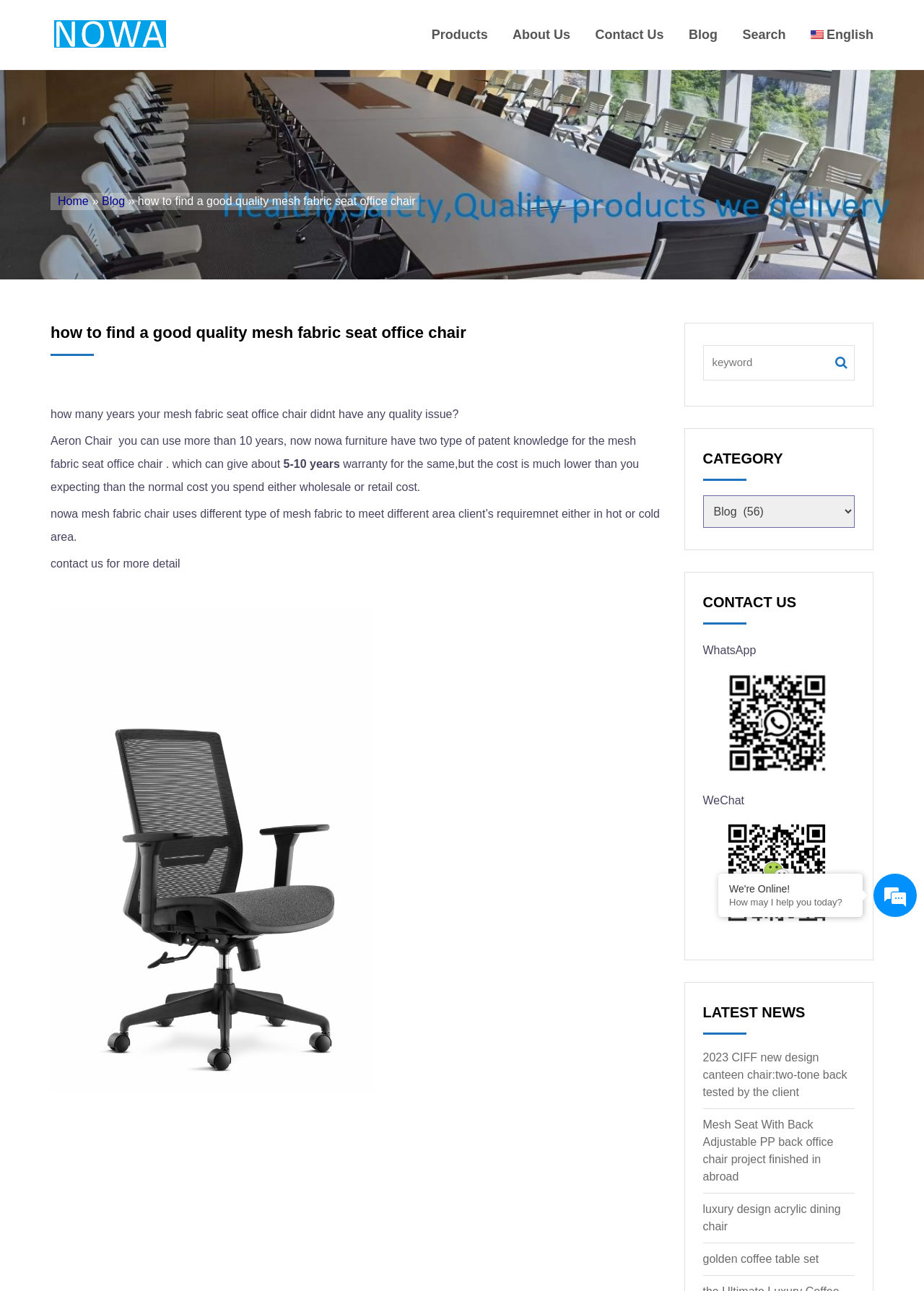Predict the bounding box coordinates of the area that should be clicked to accomplish the following instruction: "Search for something". The bounding box coordinates should consist of four float numbers between 0 and 1, i.e., [left, top, right, bottom].

[0.761, 0.267, 0.925, 0.297]